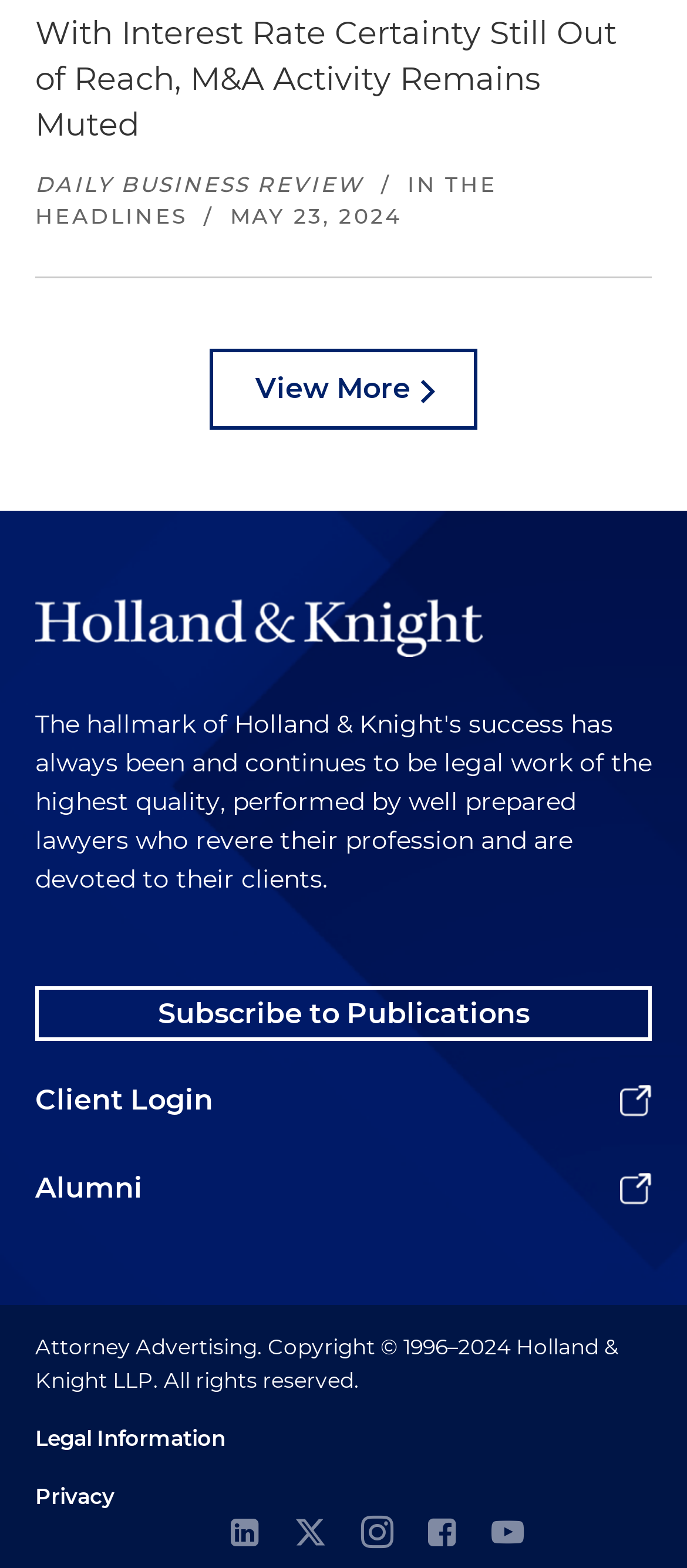Specify the bounding box coordinates (top-left x, top-left y, bottom-right x, bottom-right y) of the UI element in the screenshot that matches this description: aria-label="twitter"

[0.428, 0.966, 0.474, 0.992]